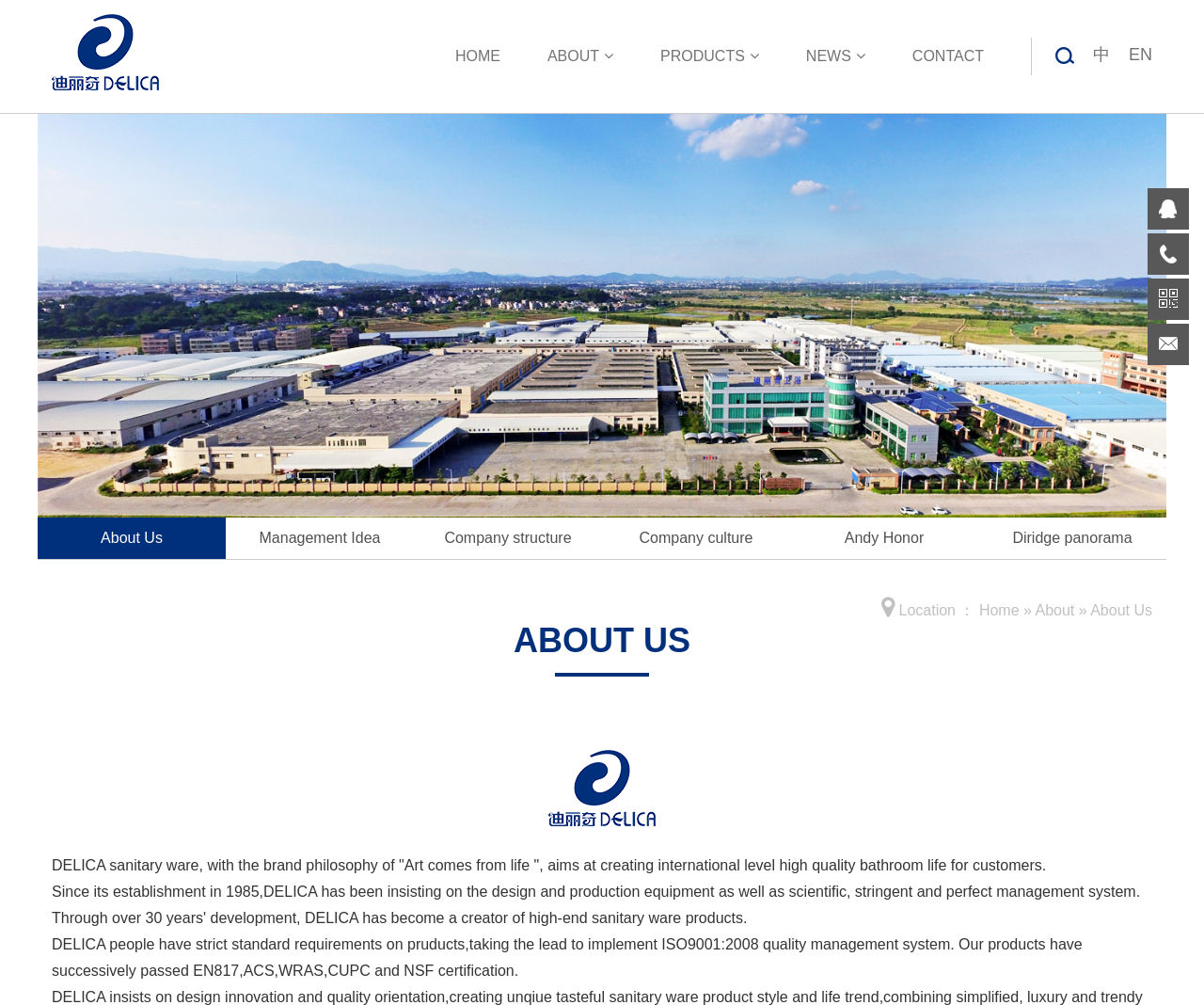What is the location of the current page?
Look at the image and respond with a one-word or short phrase answer.

About Us